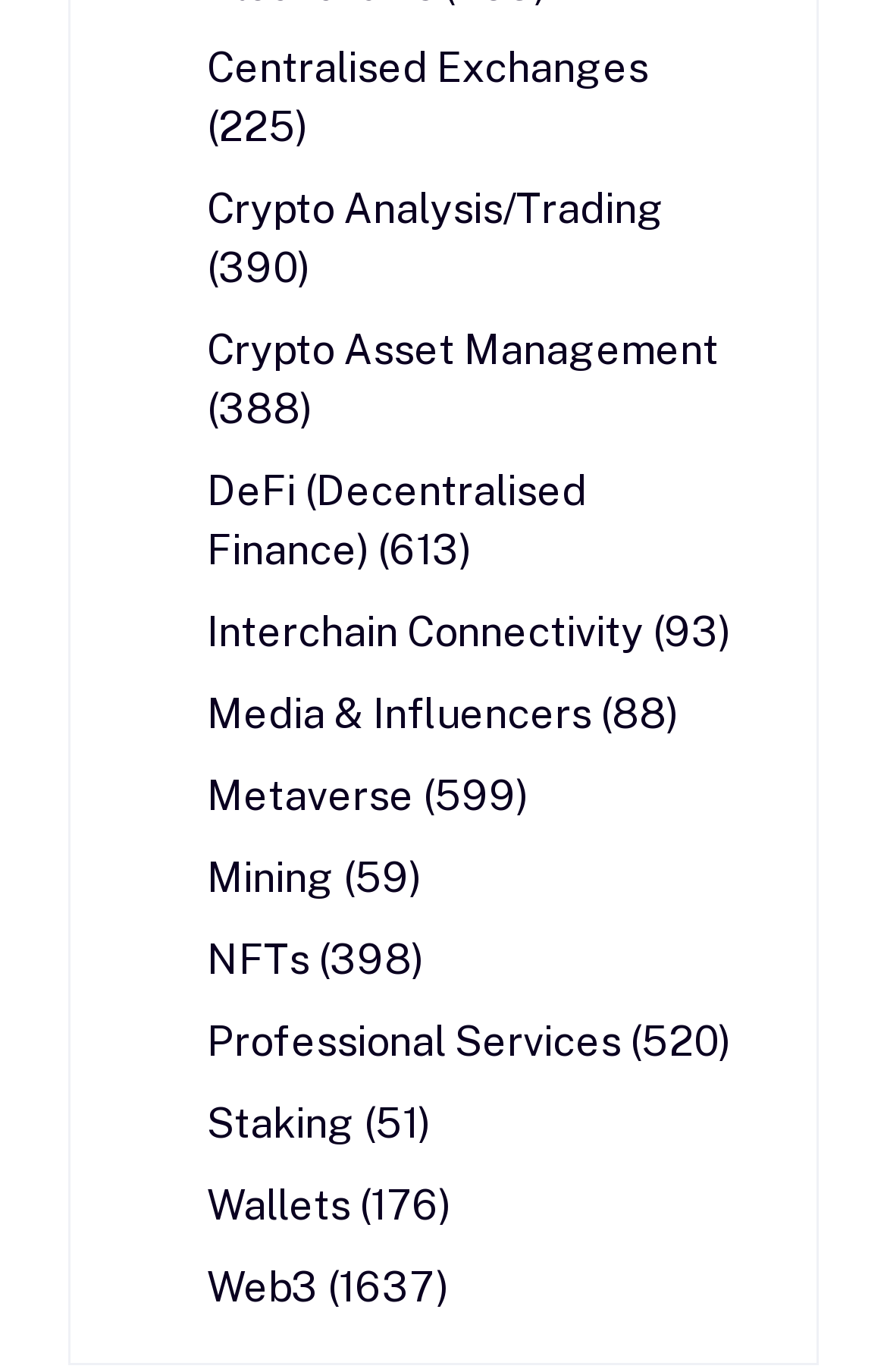Determine the bounding box coordinates of the UI element that matches the following description: "Interchain Connectivity (93)". The coordinates should be four float numbers between 0 and 1 in the format [left, top, right, bottom].

[0.233, 0.44, 0.823, 0.483]